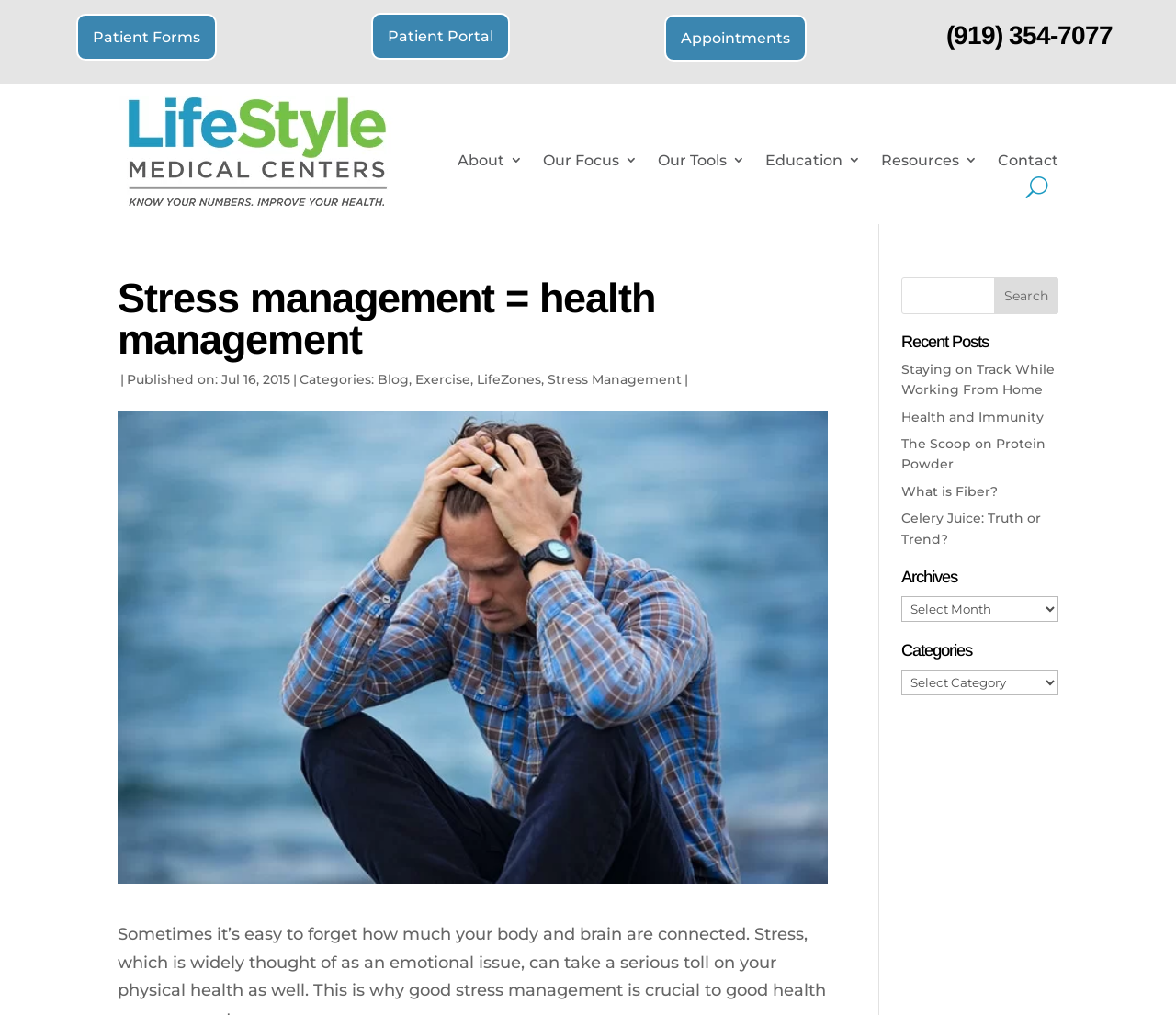Locate the bounding box coordinates of the clickable region necessary to complete the following instruction: "Visit the patient portal". Provide the coordinates in the format of four float numbers between 0 and 1, i.e., [left, top, right, bottom].

[0.316, 0.013, 0.434, 0.059]